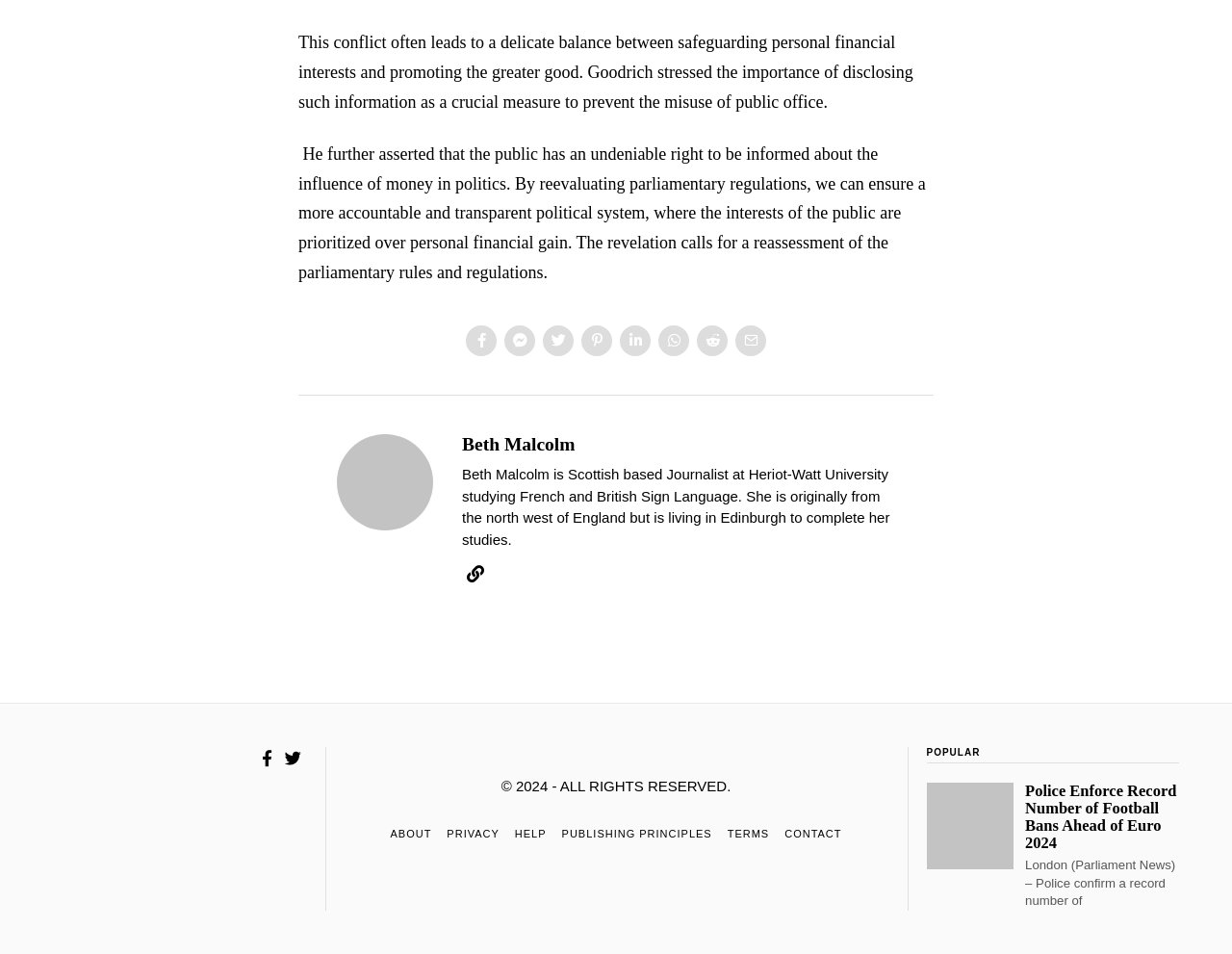What is the name of the university mentioned?
Based on the image, please offer an in-depth response to the question.

The webpage mentions that Beth Malcolm is studying at Heriot-Watt University, which is a Scottish university.